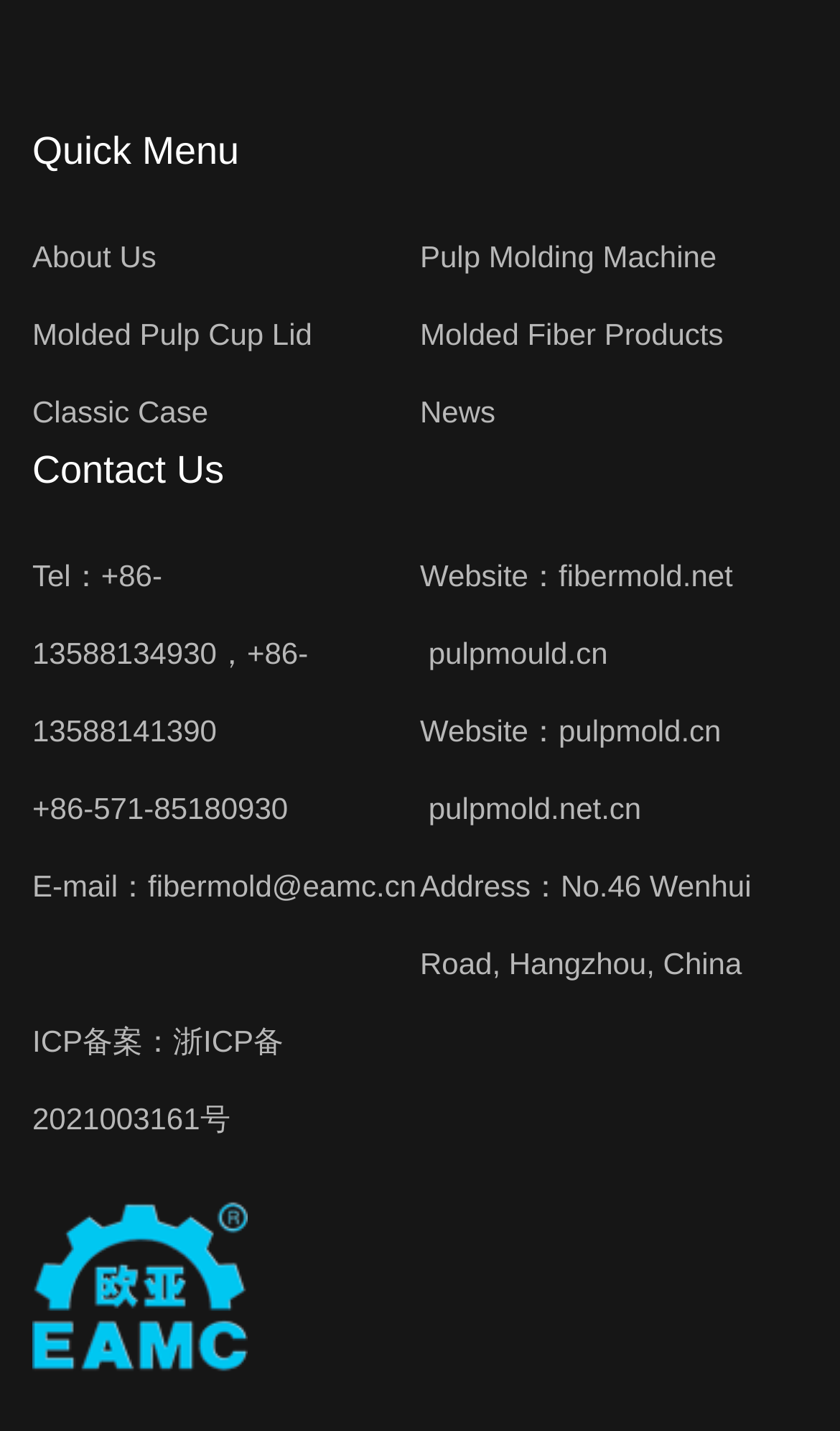Answer the following query concisely with a single word or phrase:
What is the ICP registration number?

浙ICP备2021003161号